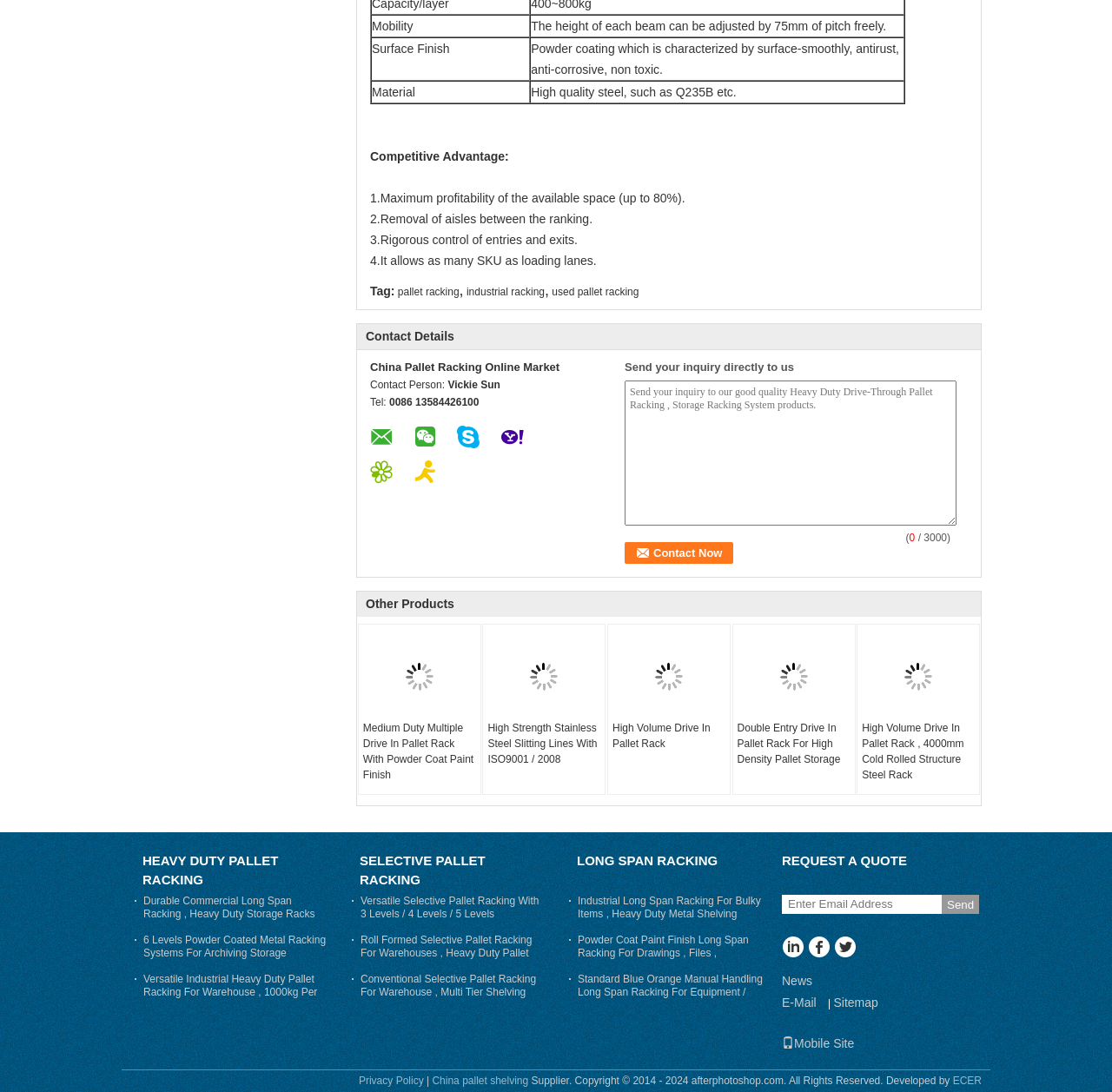Based on the visual content of the image, answer the question thoroughly: What is the finish of the pallet racking?

I found the answer in the StaticText element with the text 'Surface Finish' and its corresponding description 'Powder coating which is characterized by surface-smoothly, antirust, anti-corrosive, non toxic.'